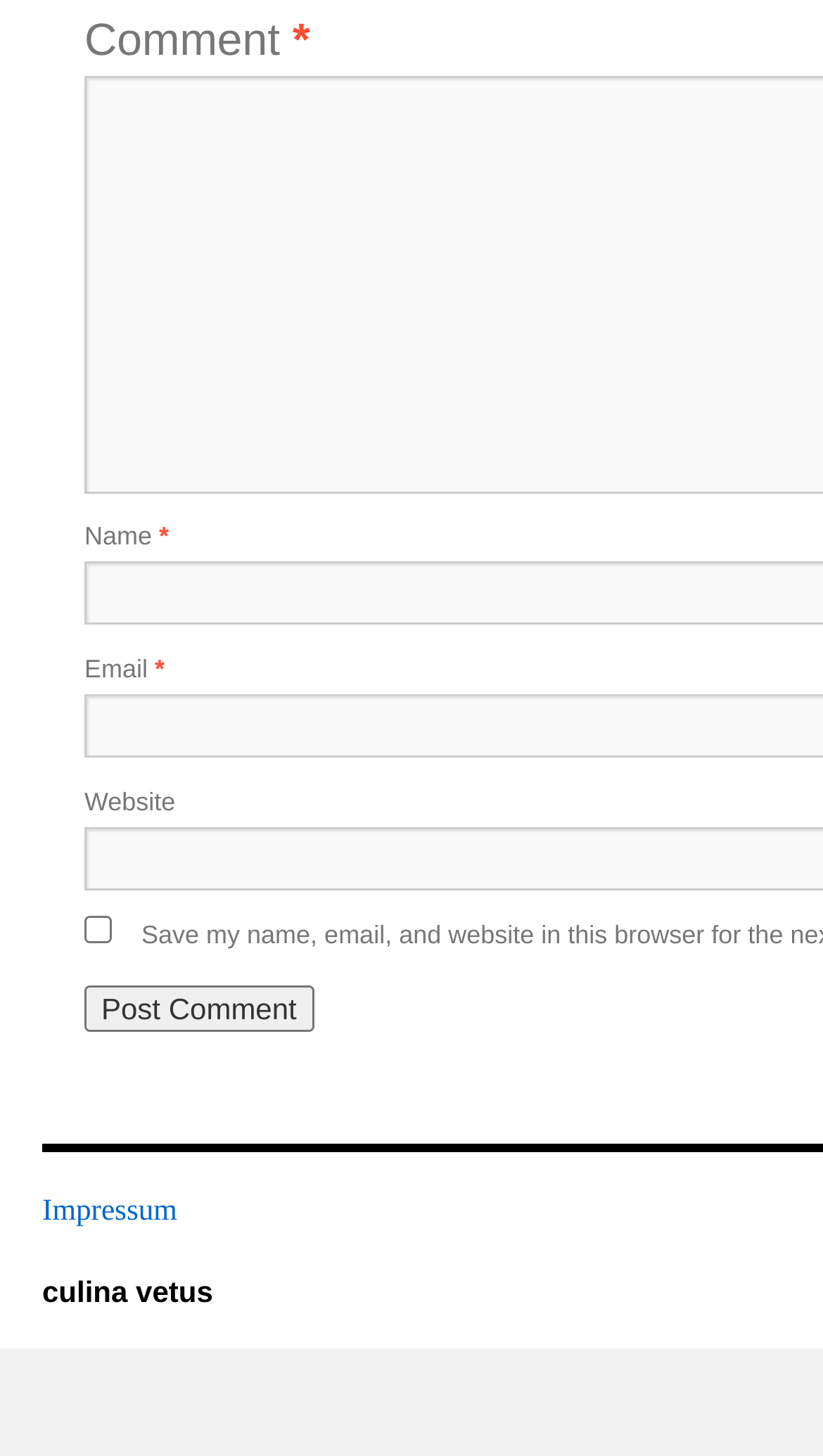What is the purpose of the checkbox?
From the details in the image, provide a complete and detailed answer to the question.

The checkbox is located below the 'Website' field and is labeled 'Save my name, email, and website in this browser for the next time I comment.' This suggests that its purpose is to save the user's comment information for future use.